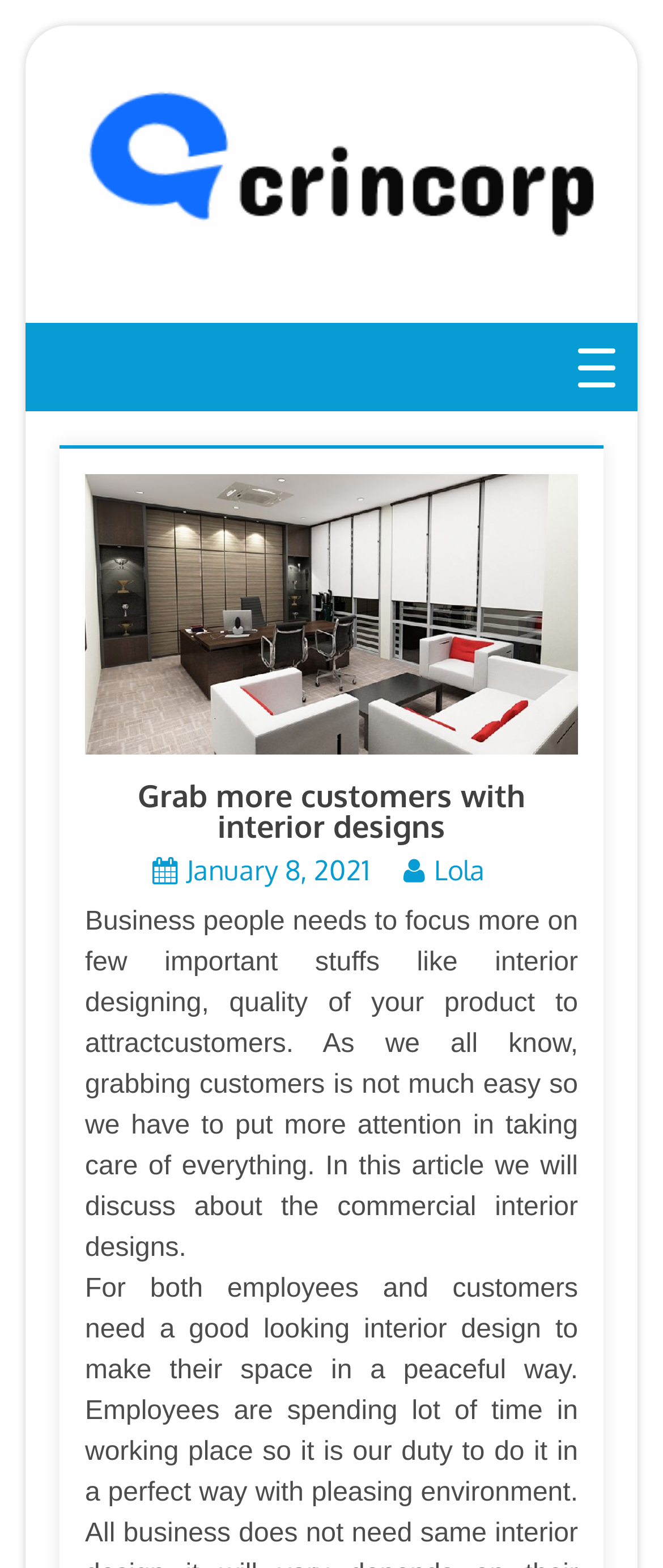Using the webpage screenshot and the element description Mar 14 2024, 10:57 PM, determine the bounding box coordinates. Specify the coordinates in the format (top-left x, top-left y, bottom-right x, bottom-right y) with values ranging from 0 to 1.

None